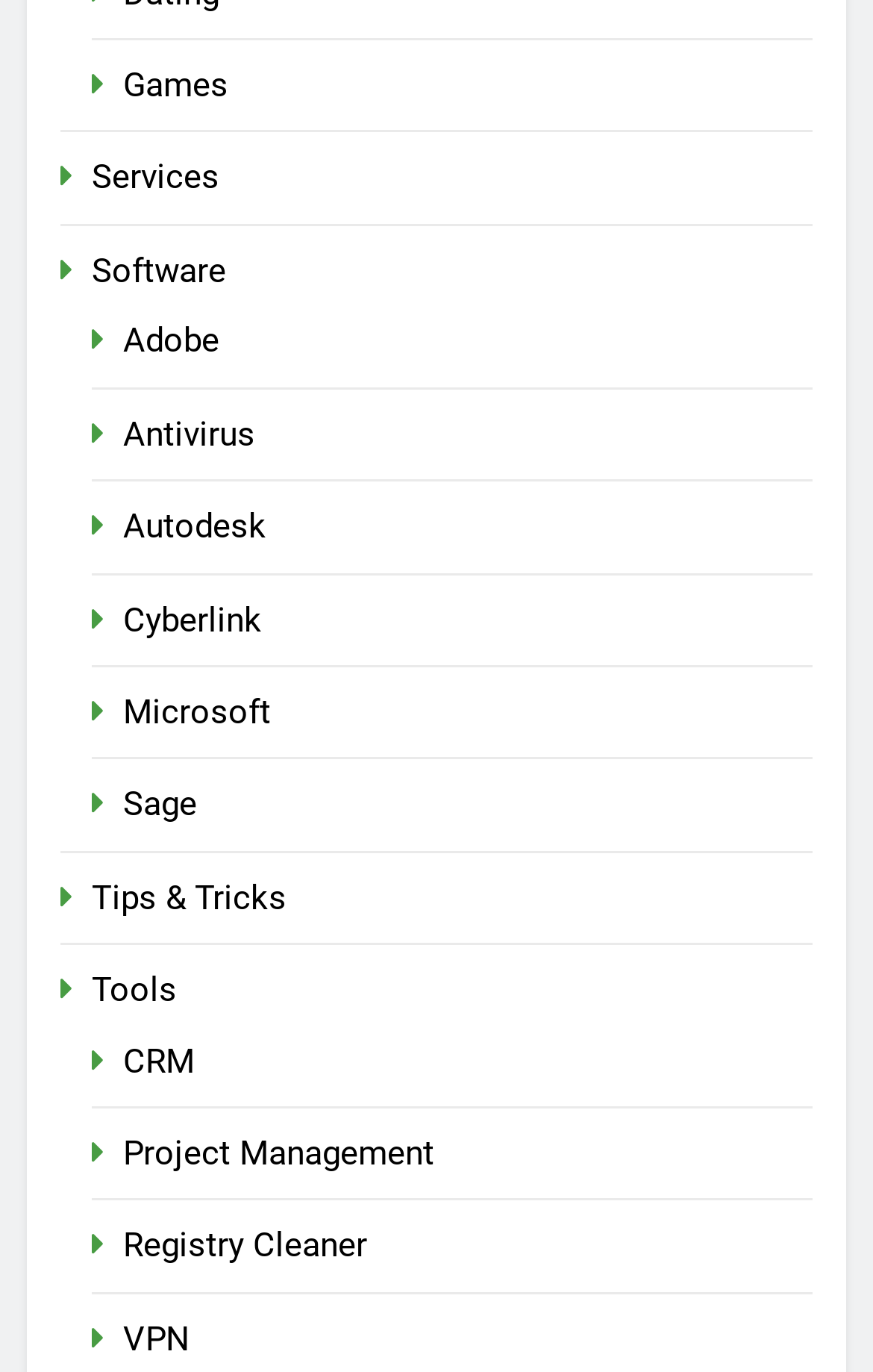Determine the bounding box coordinates for the element that should be clicked to follow this instruction: "Visit Adobe page". The coordinates should be given as four float numbers between 0 and 1, in the format [left, top, right, bottom].

[0.141, 0.234, 0.251, 0.263]